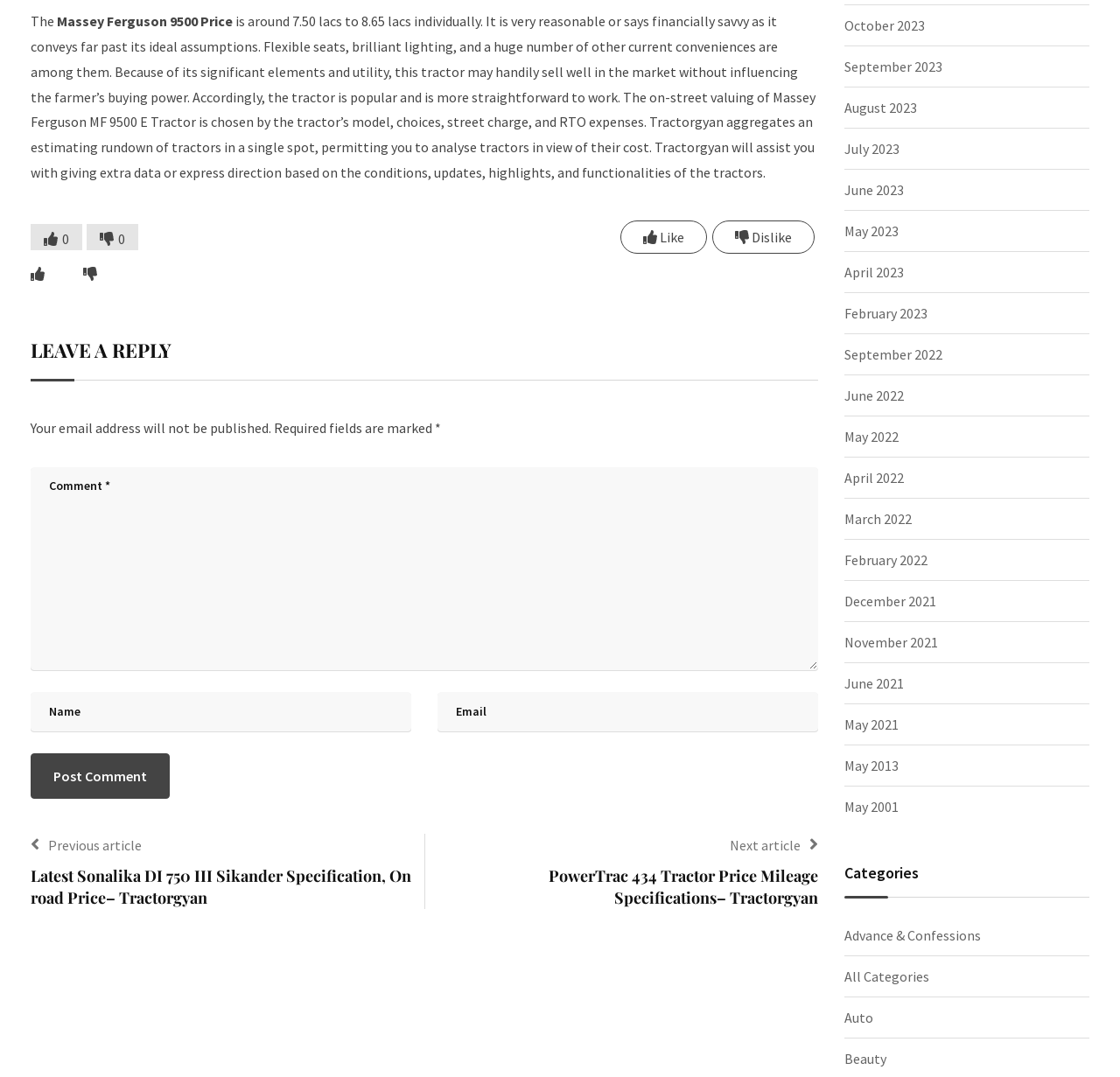Please locate the clickable area by providing the bounding box coordinates to follow this instruction: "Read the previous article".

[0.043, 0.777, 0.127, 0.793]